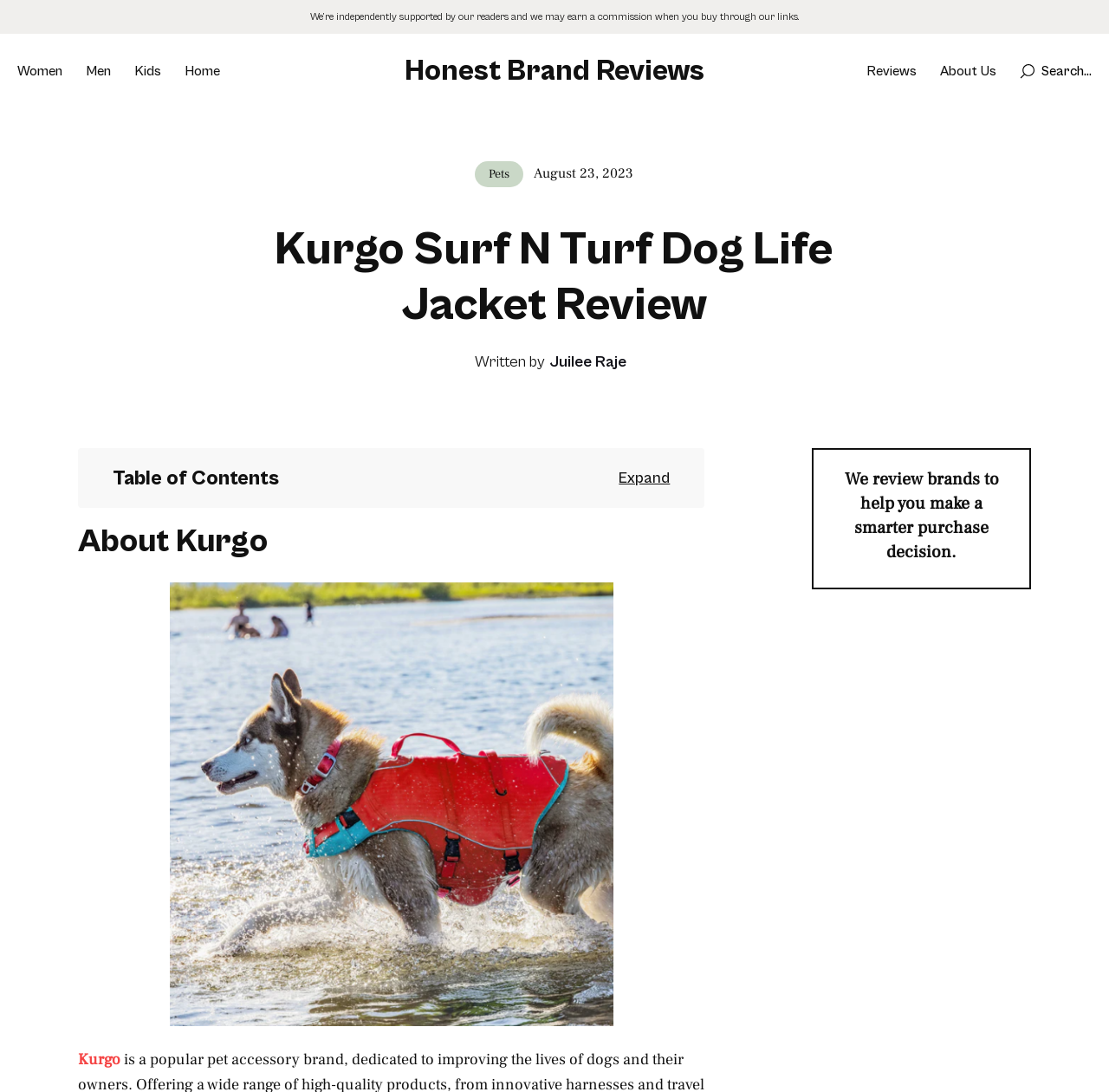Please study the image and answer the question comprehensively:
Who wrote the review?

The author of the review is mentioned in the text 'Written by' followed by the name 'Juilee Raje' which is a link.